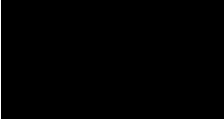What aspect of the job market is emphasized in the image?
Please use the image to provide a one-word or short phrase answer.

Transparency and accessibility